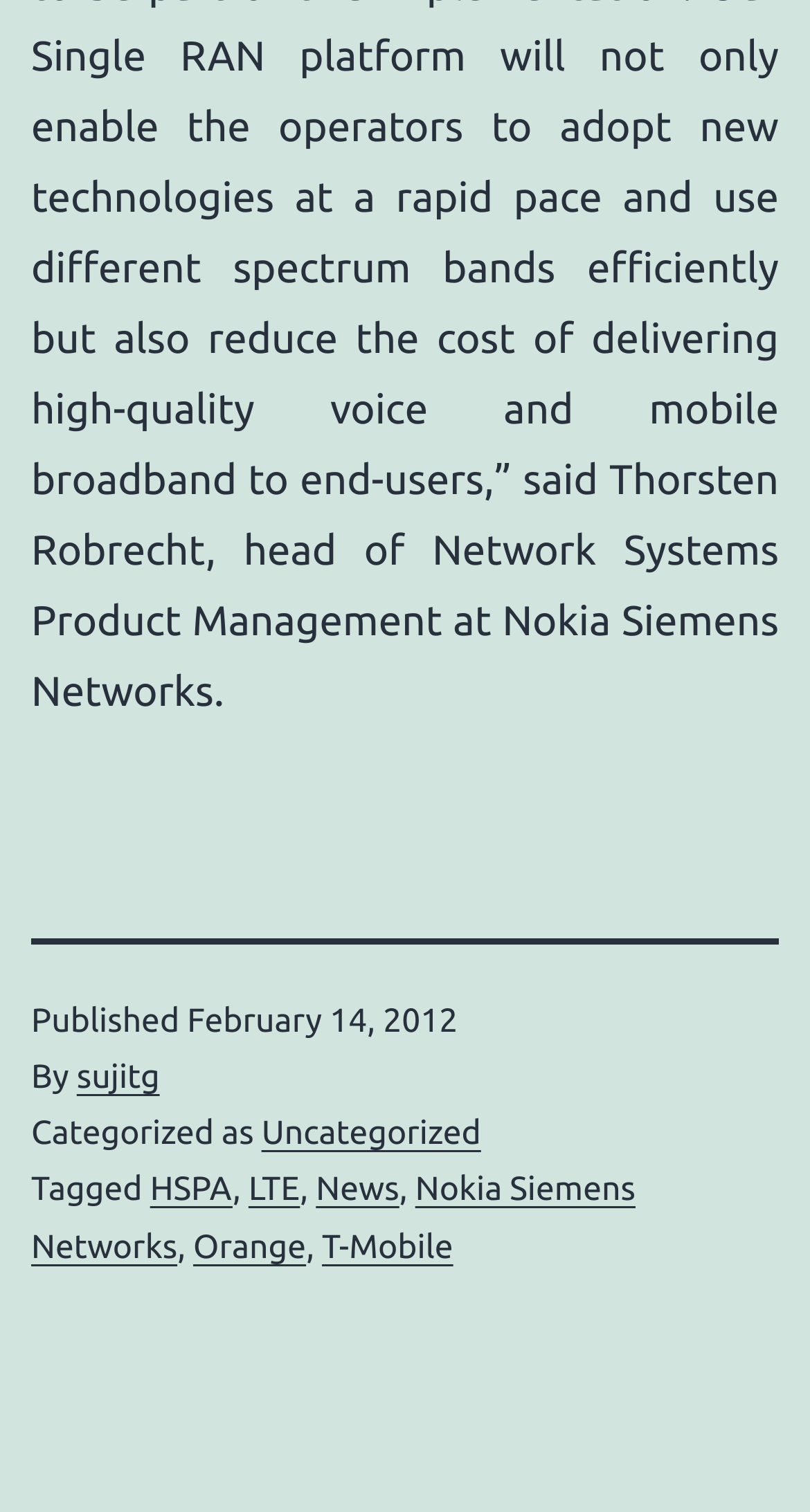Find the bounding box coordinates for the area you need to click to carry out the instruction: "view post details". The coordinates should be four float numbers between 0 and 1, indicated as [left, top, right, bottom].

[0.038, 0.663, 0.565, 0.688]